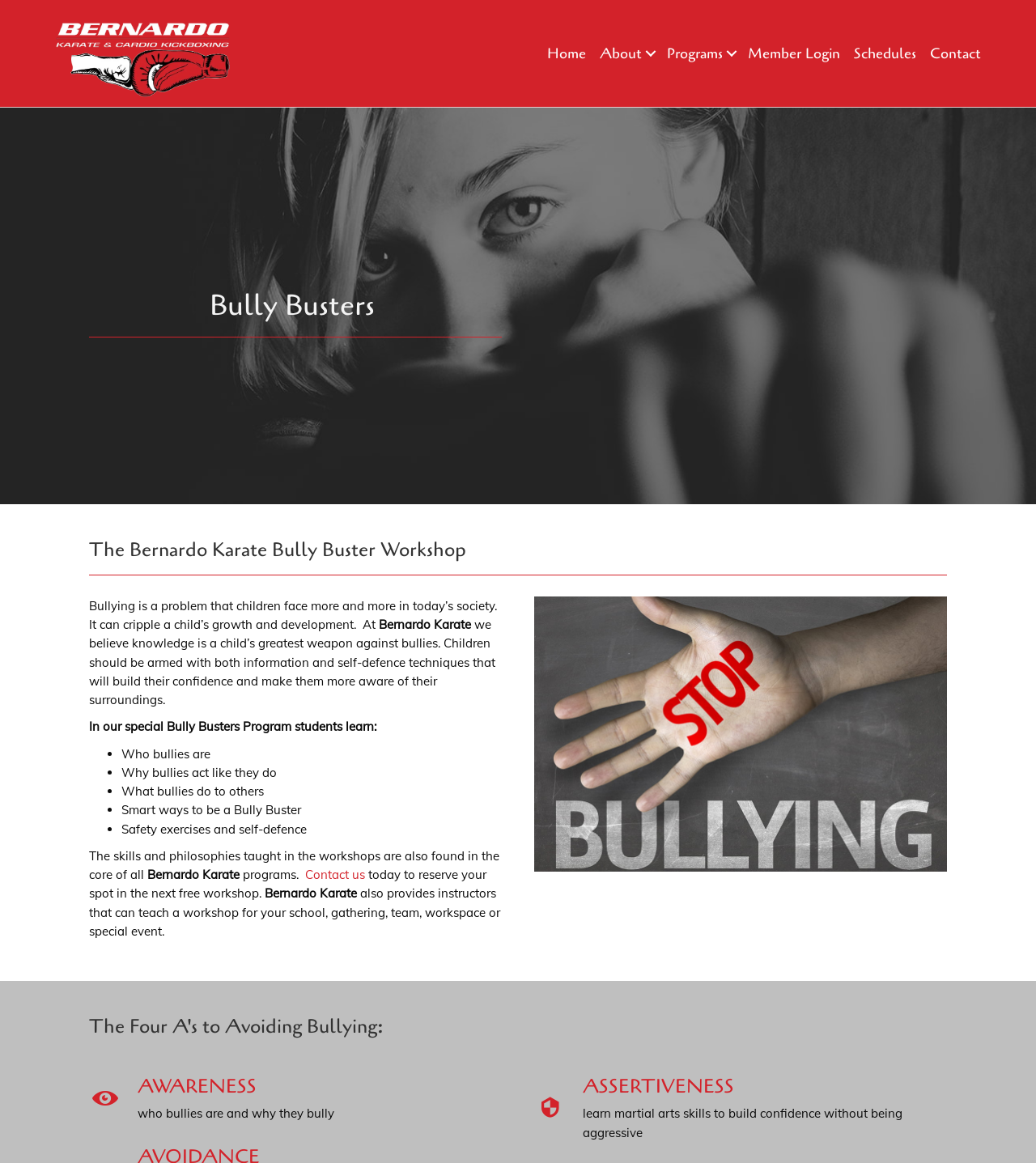Determine the bounding box coordinates of the element that should be clicked to execute the following command: "Click the 'Contact us' link".

[0.295, 0.745, 0.352, 0.759]